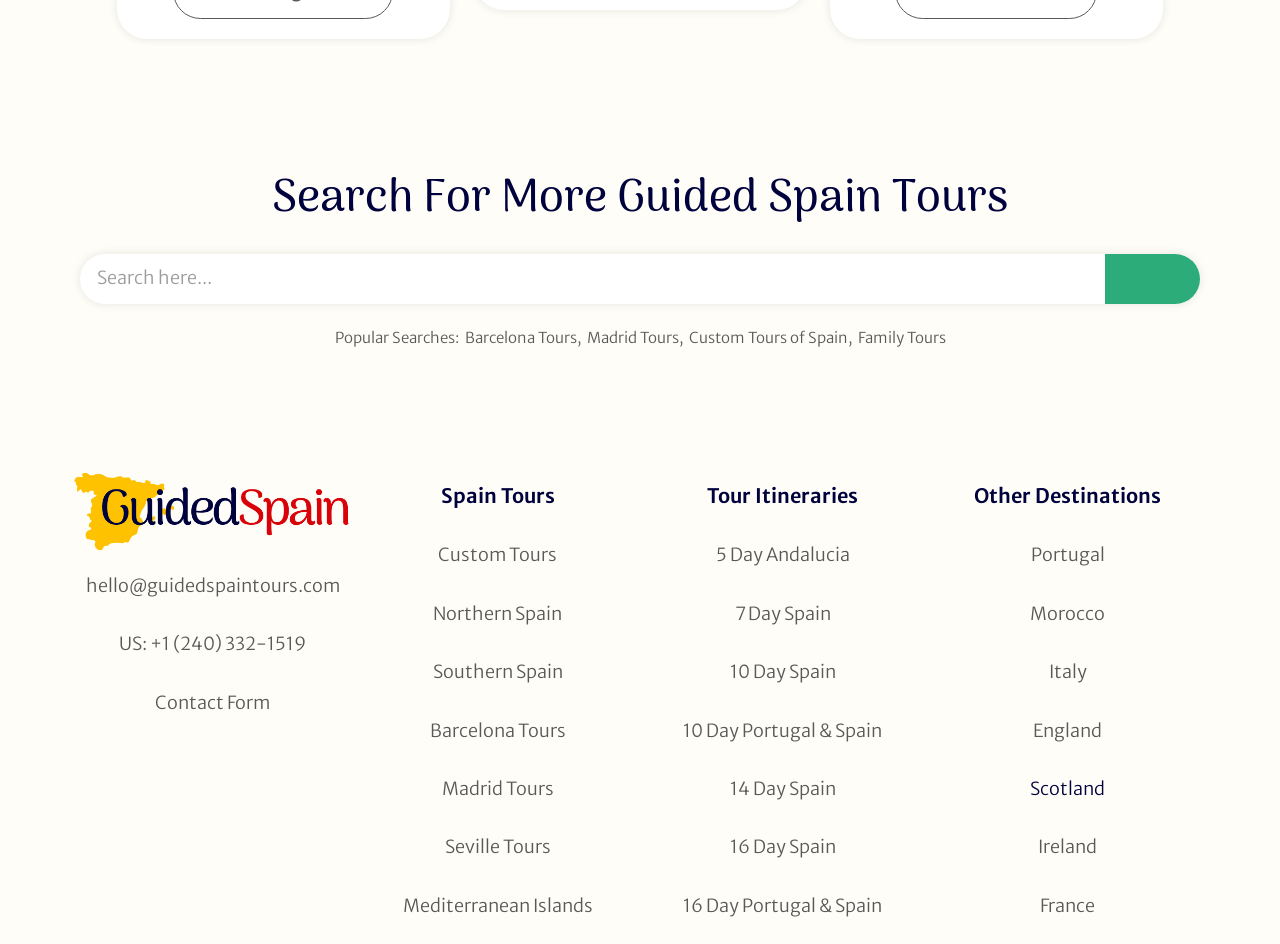Please specify the bounding box coordinates for the clickable region that will help you carry out the instruction: "Search for more guided Spain tours".

[0.062, 0.269, 0.938, 0.322]